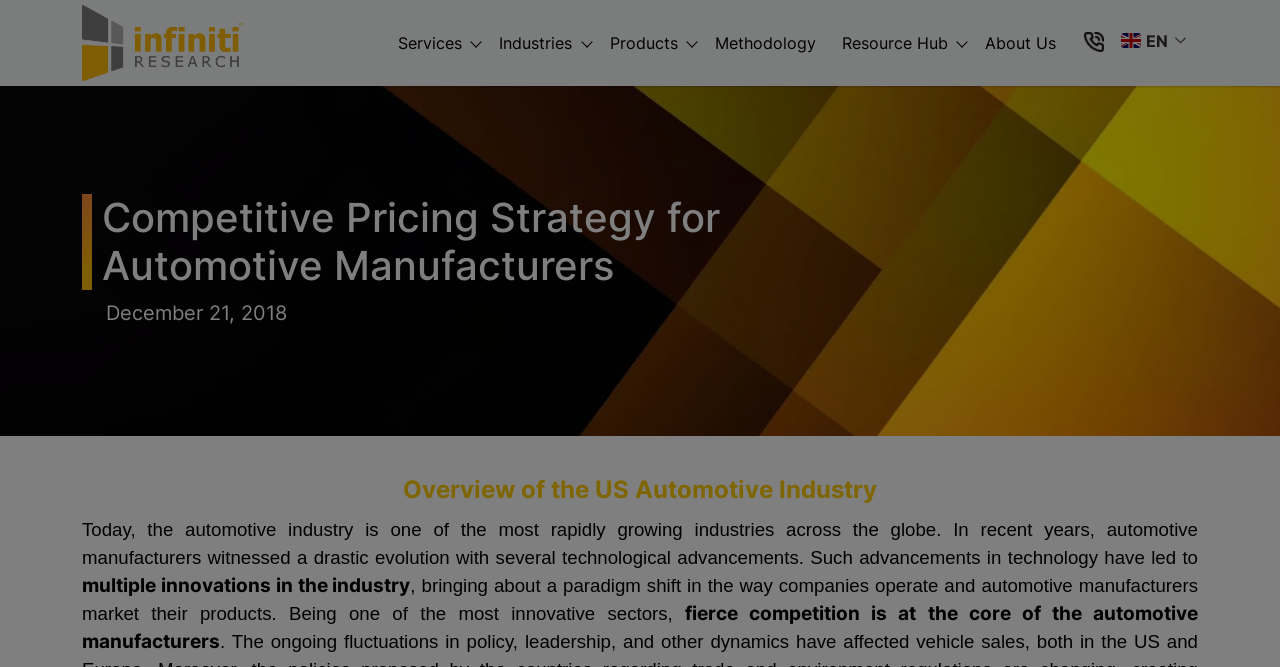Find the bounding box coordinates of the element I should click to carry out the following instruction: "Change language".

[0.876, 0.049, 0.891, 0.071]